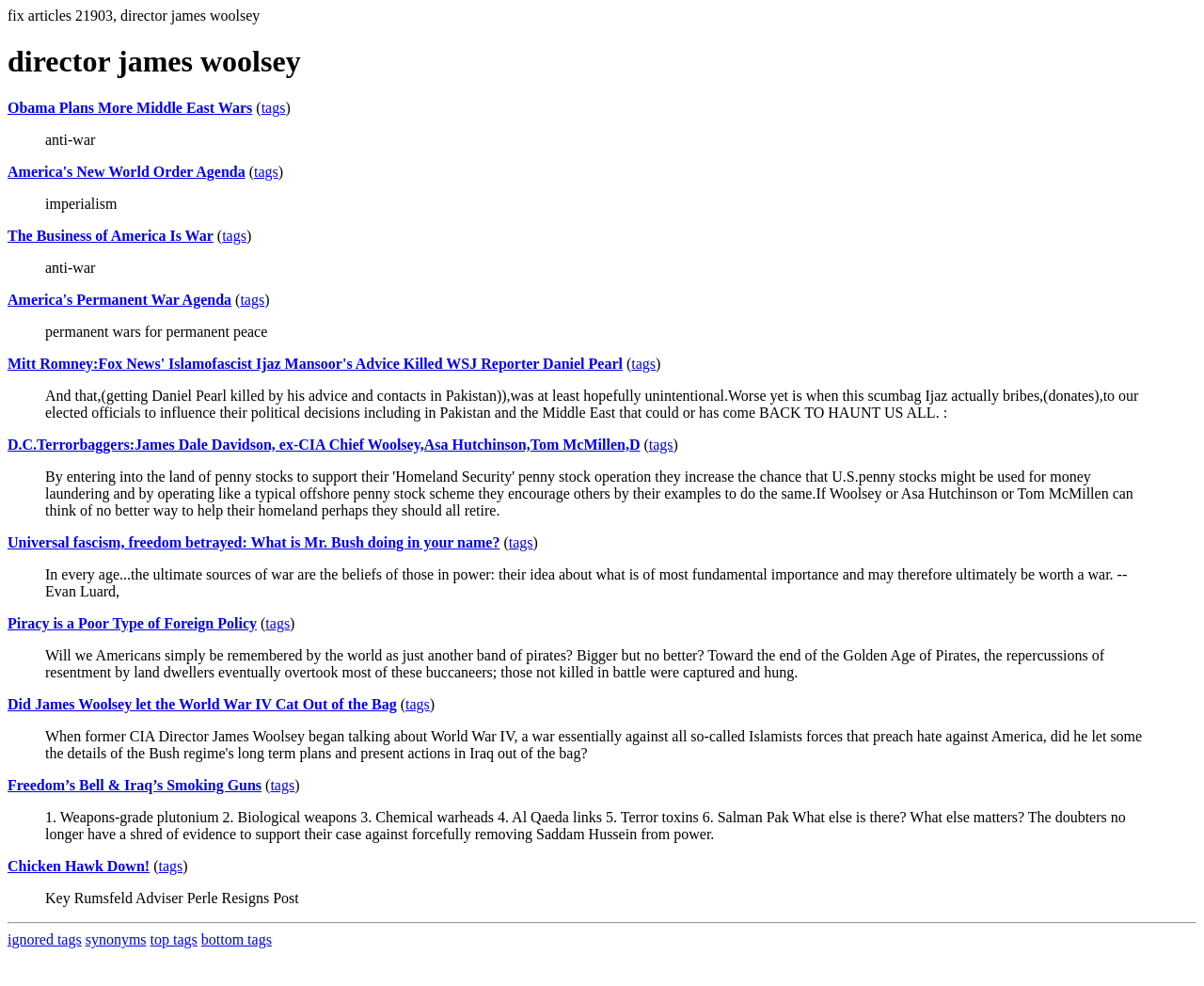Please find the bounding box coordinates of the section that needs to be clicked to achieve this instruction: "Check the link 'ignored tags'".

[0.006, 0.945, 0.068, 0.961]